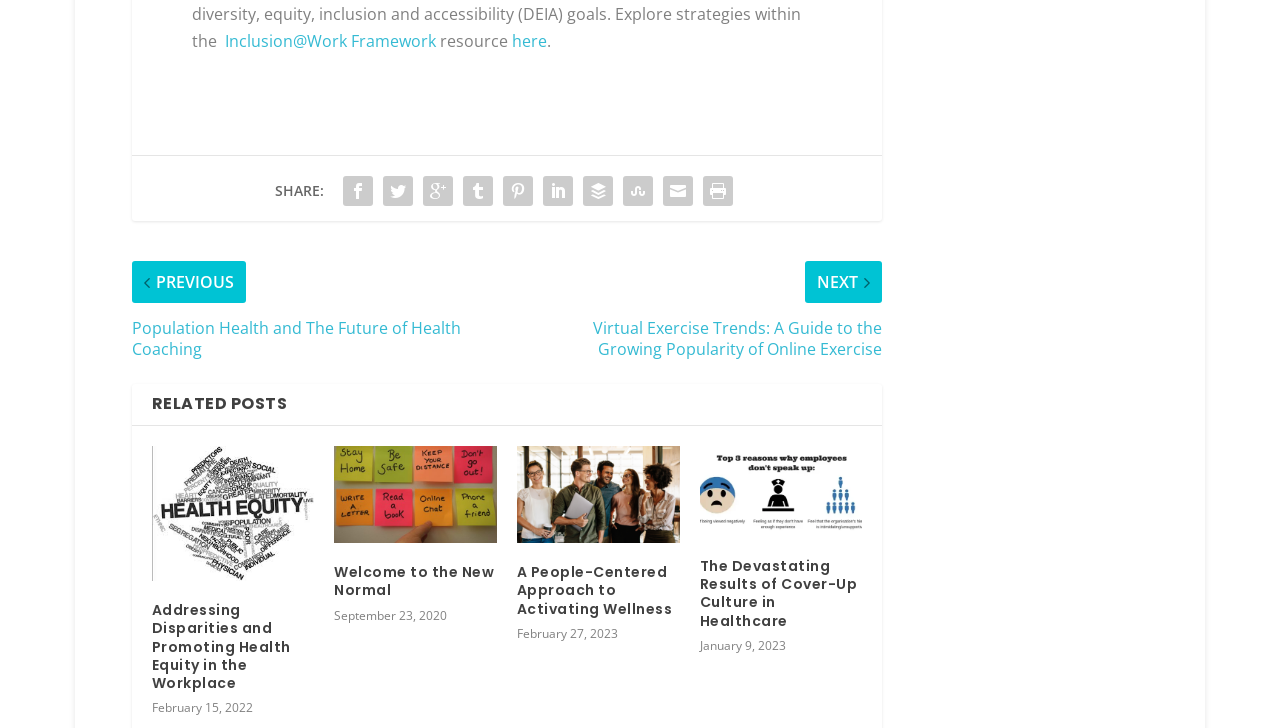Please specify the bounding box coordinates of the element that should be clicked to execute the given instruction: 'Share this page'. Ensure the coordinates are four float numbers between 0 and 1, expressed as [left, top, right, bottom].

[0.264, 0.287, 0.296, 0.342]